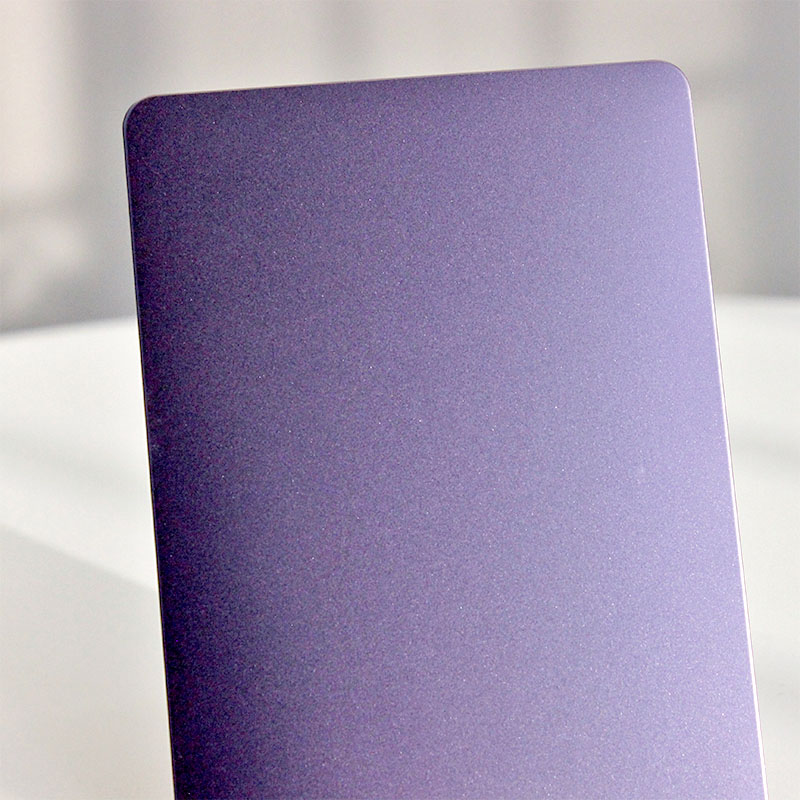What type of applications is this finish suitable for?
Based on the image, give a one-word or short phrase answer.

Modern architectural and decorative